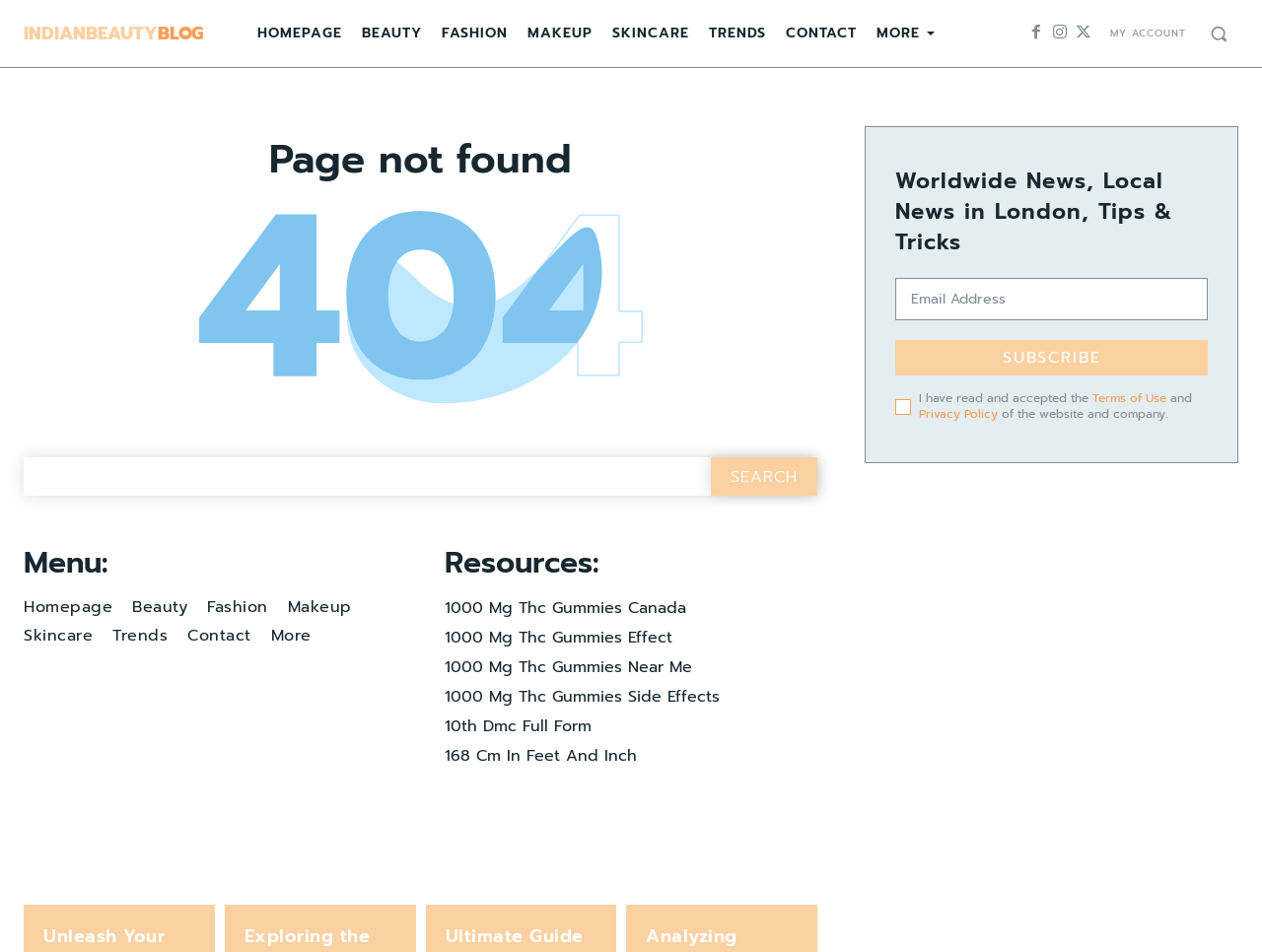Analyze the image and answer the question with as much detail as possible: 
What is the title of the error message on this webpage?

The title of the error message on this webpage is 'Page not found', which is displayed in a heading element in the middle of the webpage. This suggests that the webpage is currently not available or has been removed.